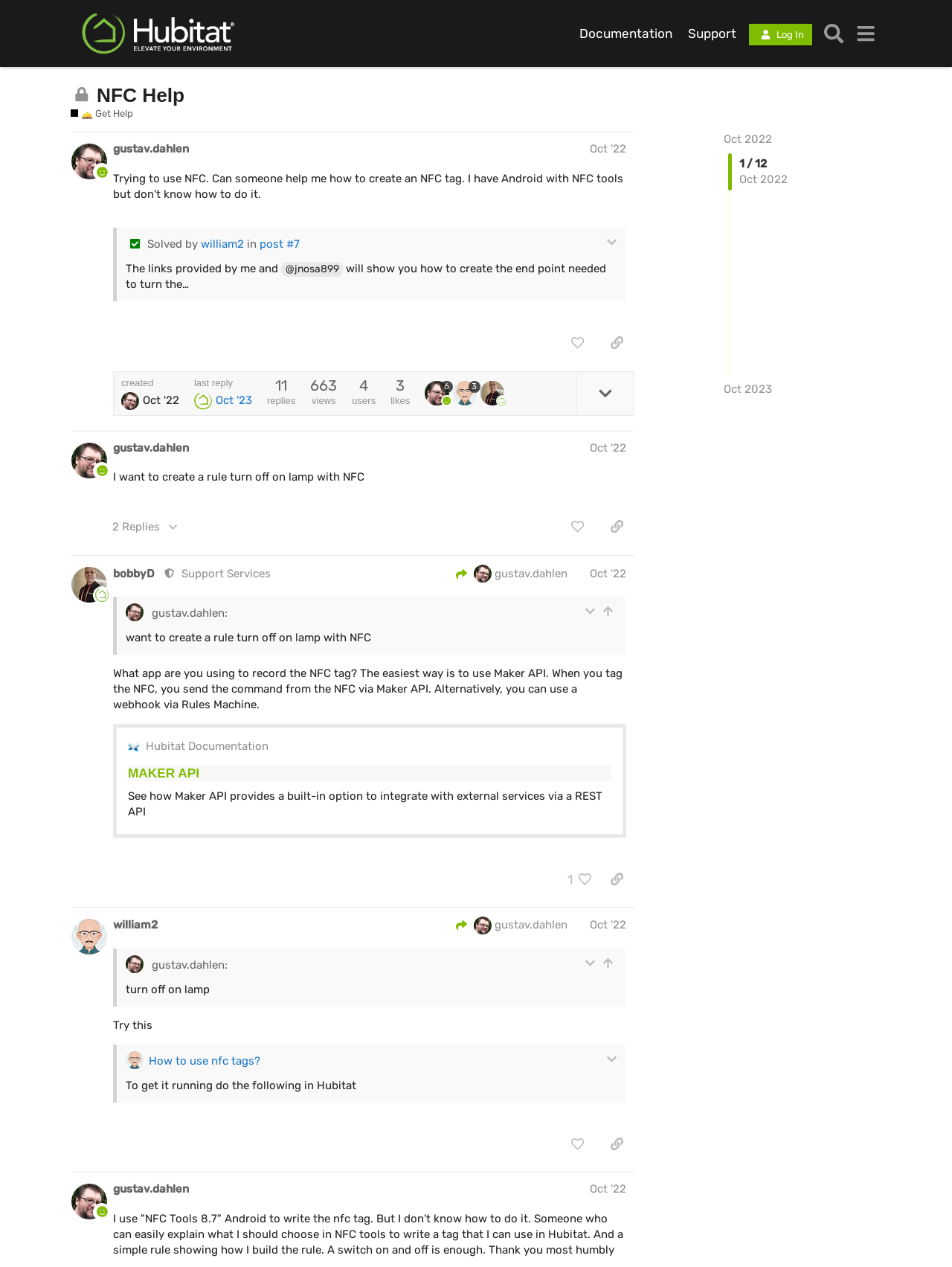Reply to the question with a brief word or phrase: How many posts are there in this topic?

12